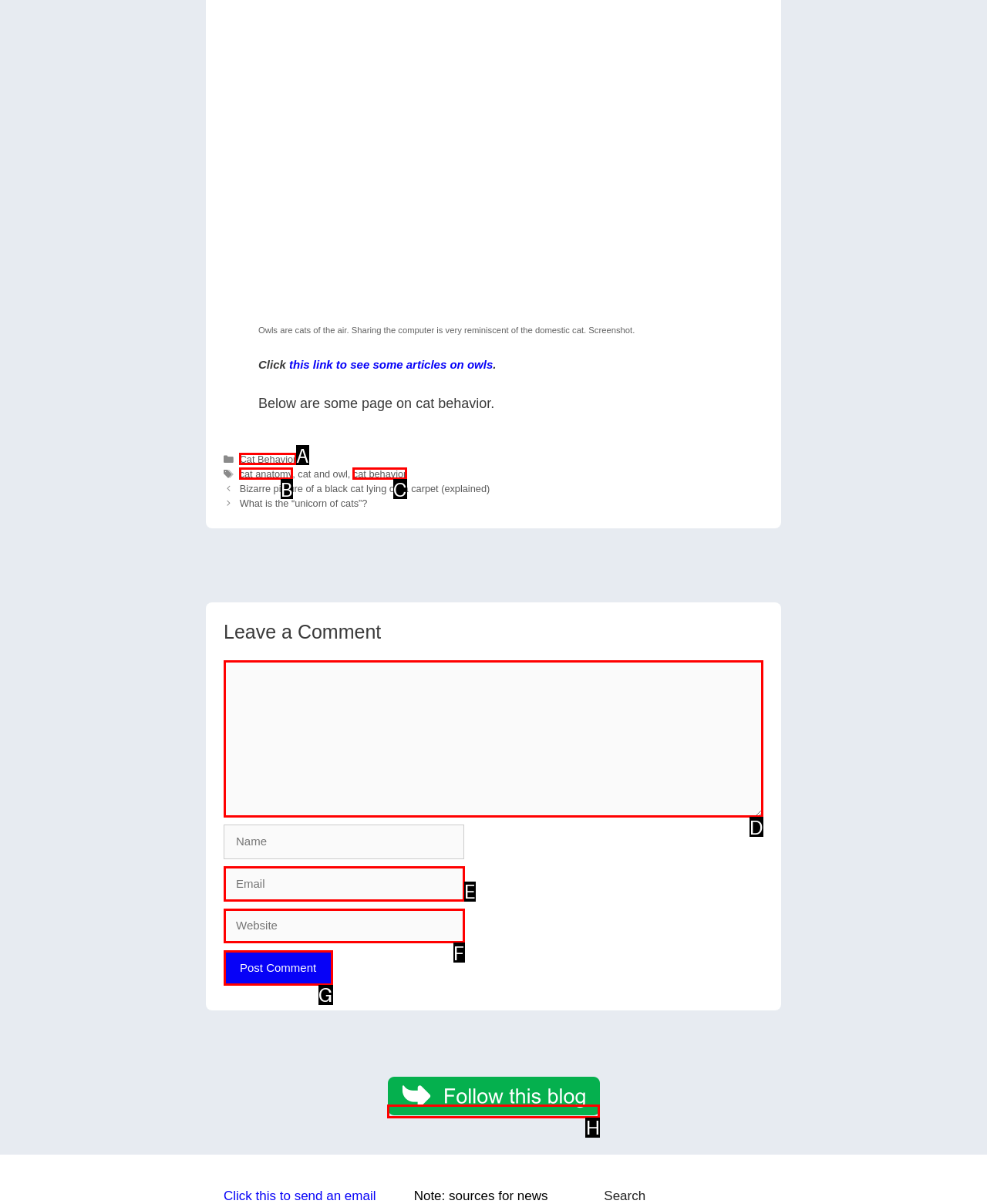Which HTML element should be clicked to fulfill the following task: Leave a comment?
Reply with the letter of the appropriate option from the choices given.

D